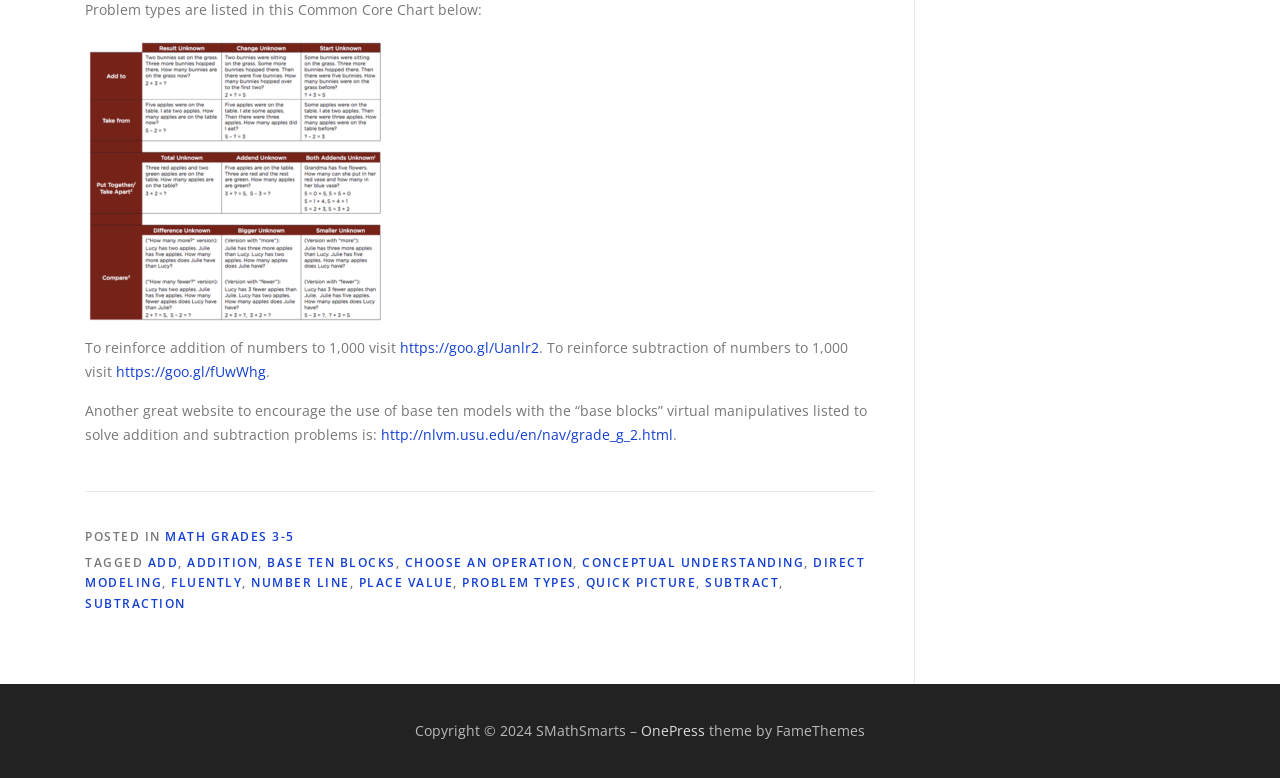Please identify the bounding box coordinates of where to click in order to follow the instruction: "Click the link to view ADD posts".

[0.115, 0.712, 0.139, 0.734]